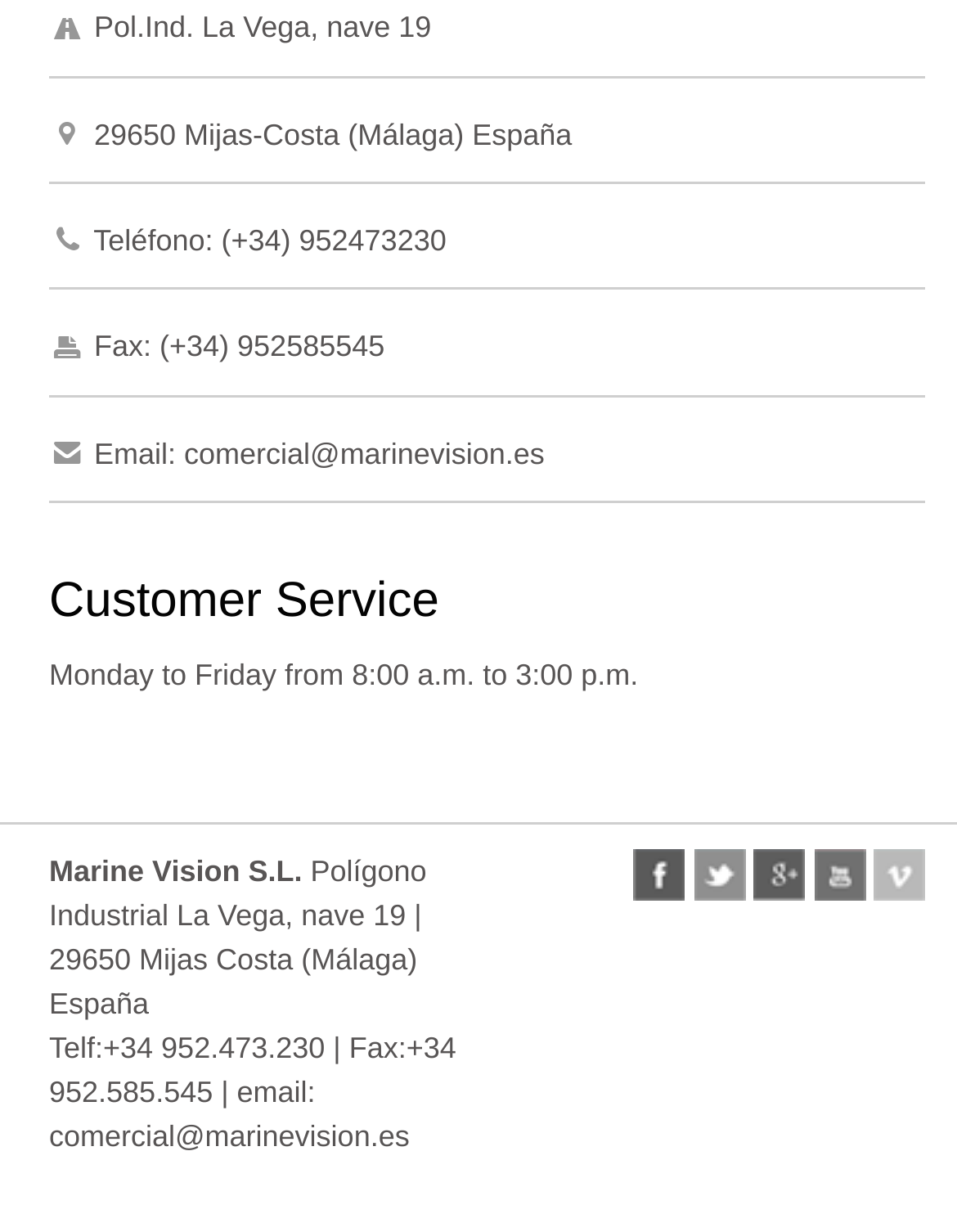Please give a succinct answer to the question in one word or phrase:
What is the company's email address?

comercial@marinevision.es